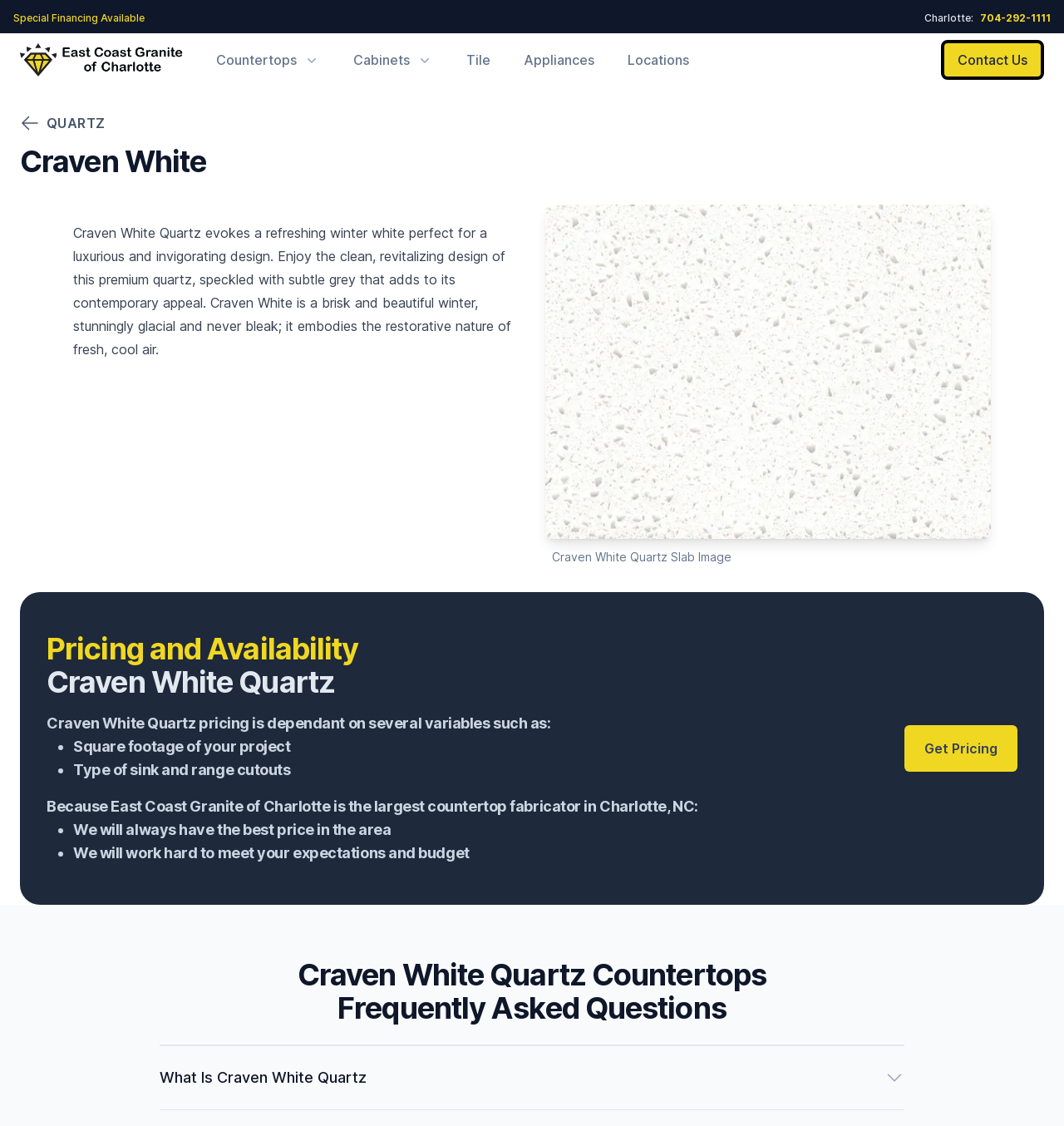Provide your answer in one word or a succinct phrase for the question: 
What is the name of the quartz countertop?

Craven White